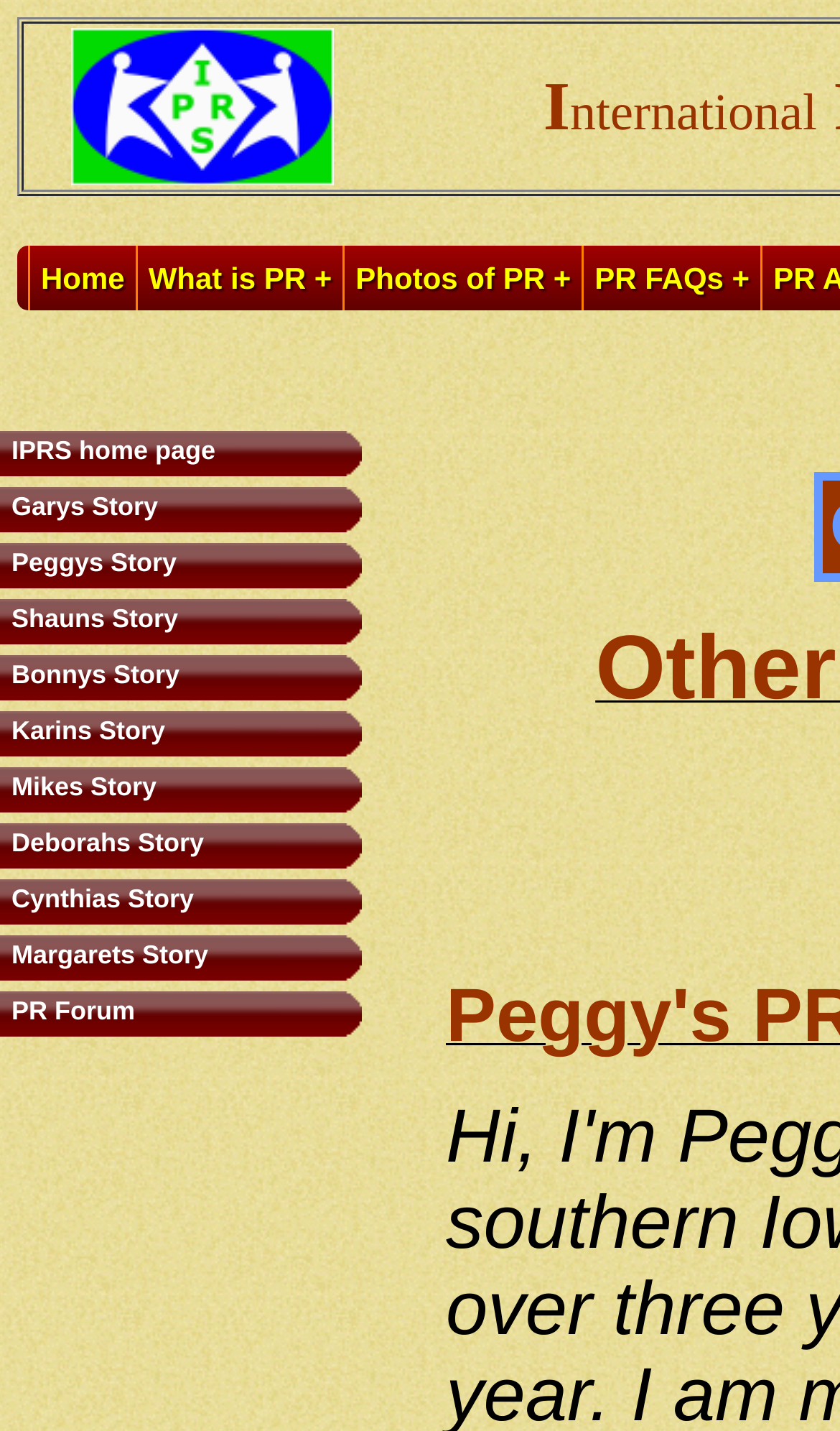Find the coordinates for the bounding box of the element with this description: "Home".

[0.033, 0.172, 0.164, 0.217]